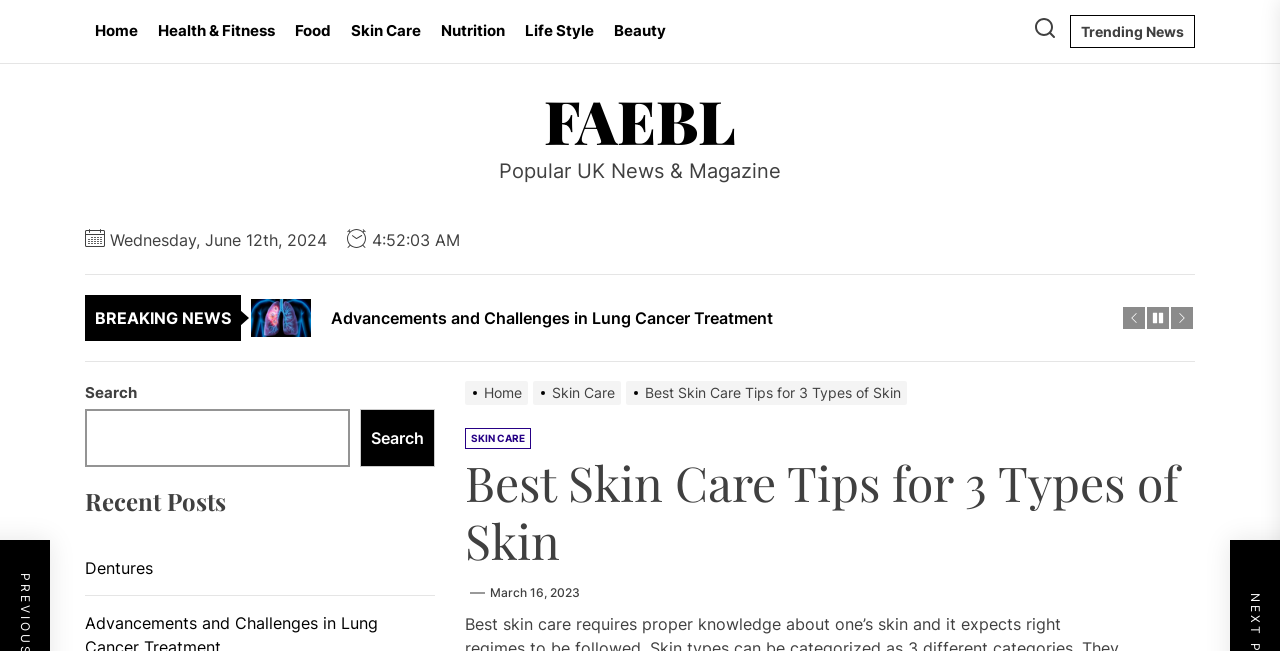Please specify the bounding box coordinates of the element that should be clicked to execute the given instruction: 'Search for something'. Ensure the coordinates are four float numbers between 0 and 1, expressed as [left, top, right, bottom].

[0.066, 0.628, 0.273, 0.718]